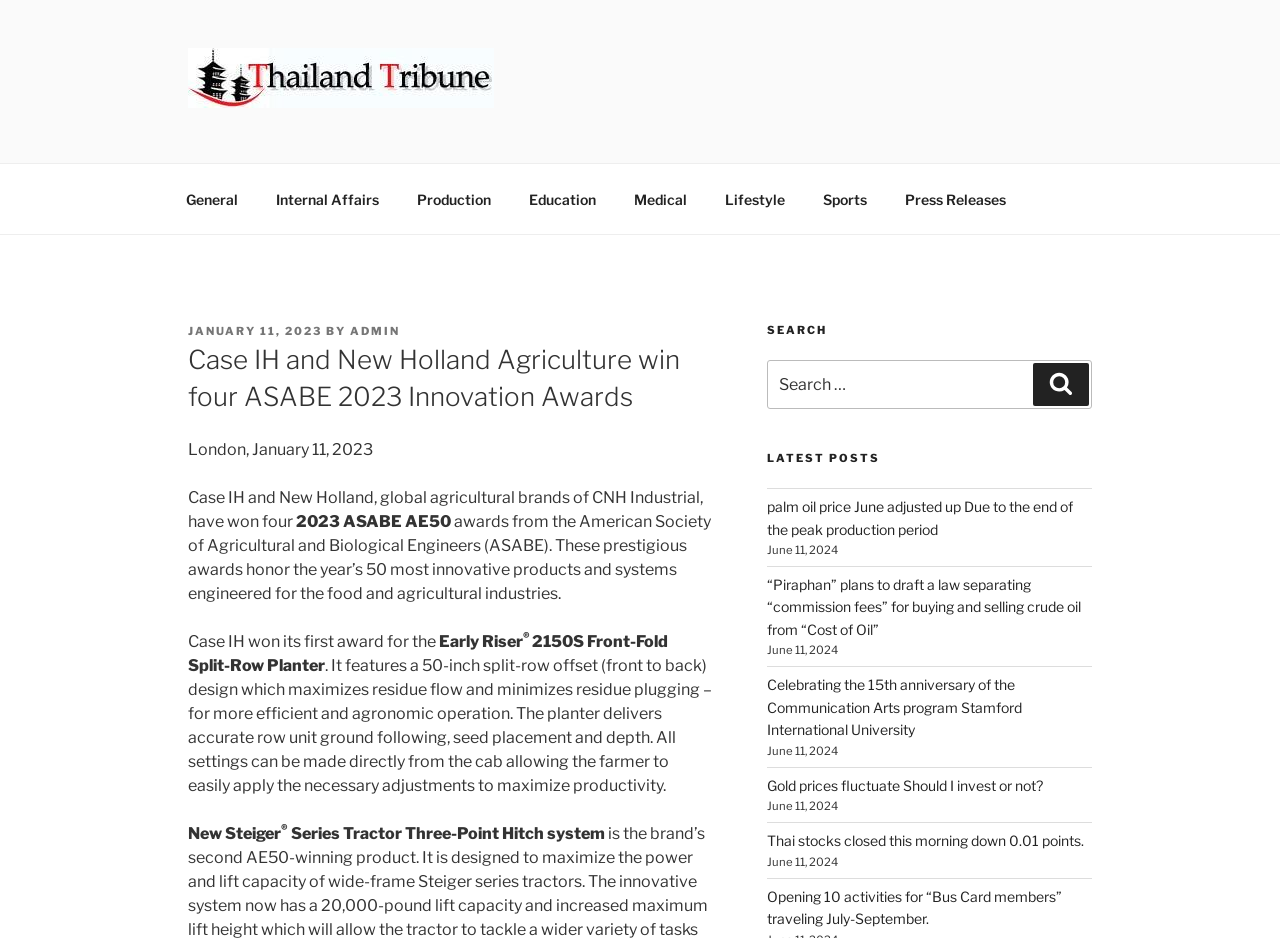Please locate the bounding box coordinates for the element that should be clicked to achieve the following instruction: "Click on the 'Thailand Tribune' link". Ensure the coordinates are given as four float numbers between 0 and 1, i.e., [left, top, right, bottom].

[0.147, 0.051, 0.411, 0.123]